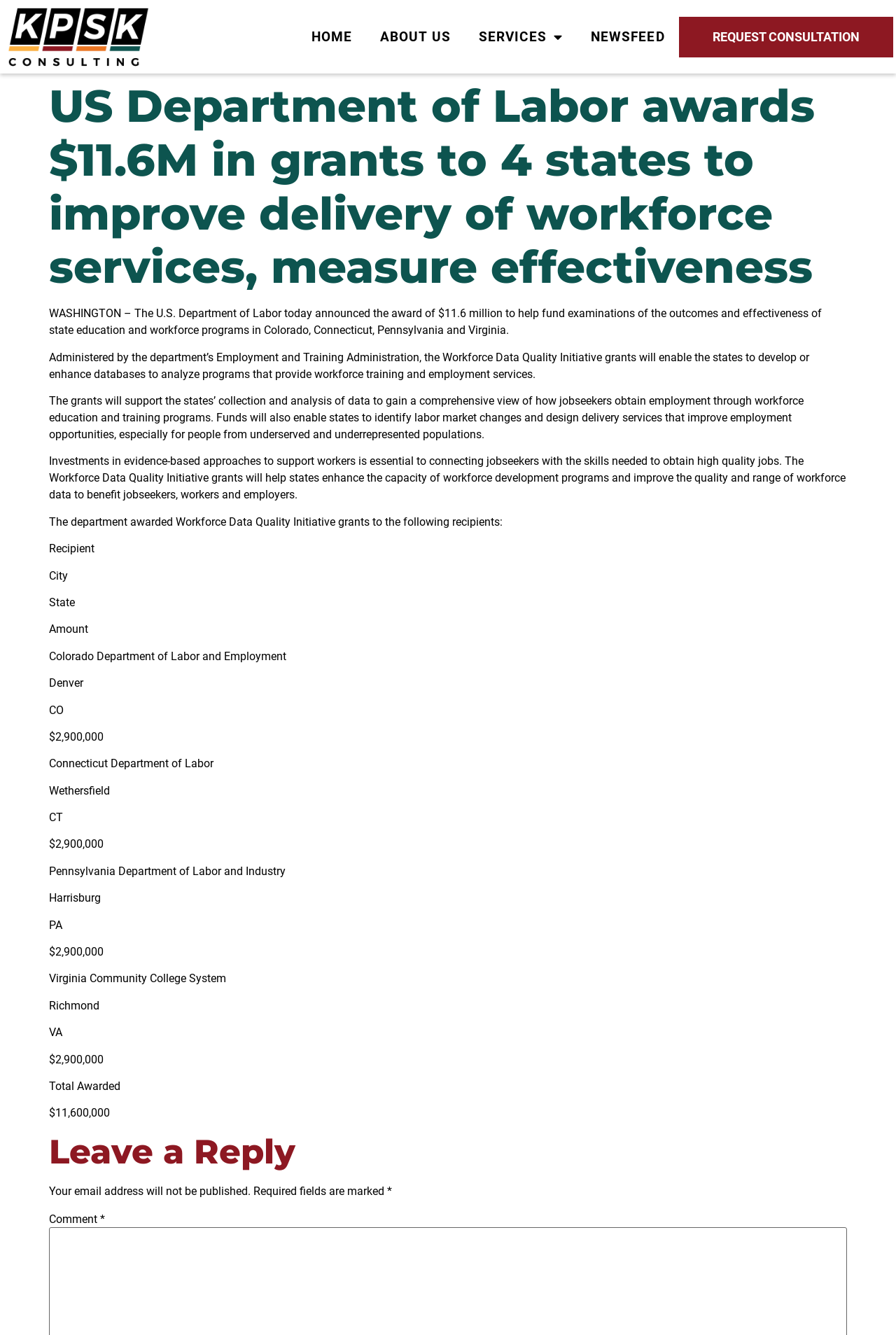Offer a meticulous caption that includes all visible features of the webpage.

This webpage appears to be a news article or press release from the US Department of Labor. At the top of the page, there is a header section with links to "HOME", "ABOUT US", "SERVICES", and "NEWSFEED". Below this, there is a large heading that reads "US Department of Labor awards $11.6M in grants to 4 states to improve delivery of workforce services, measure effectiveness".

The main content of the page is a news article that announces the award of $11.6 million in grants to four states to improve the delivery of workforce services and measure their effectiveness. The article is divided into several paragraphs that provide more details about the grants, including the purpose of the funding, the benefits of the program, and the recipients of the grants.

Below the article, there is a table that lists the recipients of the grants, including the Colorado Department of Labor and Employment, the Connecticut Department of Labor, the Pennsylvania Department of Labor and Industry, and the Virginia Community College System. The table also includes the city and state of each recipient, as well as the amount of the grant.

At the bottom of the page, there is a section for leaving a reply or comment, with fields for entering a name, email address, and comment. There is also a note that indicates that email addresses will not be published, and that required fields are marked with an asterisk.